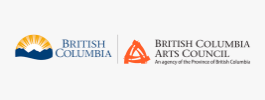Respond to the question below with a single word or phrase: What does the logo on the right represent?

British Columbia Arts Council